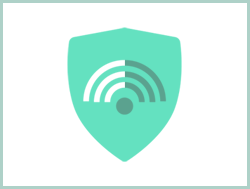Describe all elements and aspects of the image.

The image depicts a stylized shield emblem, prominently featuring a multicolored wave symbol that represents security and protection for online activities. The design emphasizes the importance of safeguarding one's digital presence, particularly when navigating public WiFi networks. This visual aligns with the theme of public WiFi protection, highlighting the role of VPN services in ensuring users can browse safely and securely without exposing their personal data. The soft green and blue hues evoke a sense of trust, making it a fitting representation for services that aim to protect internet freedom and privacy.